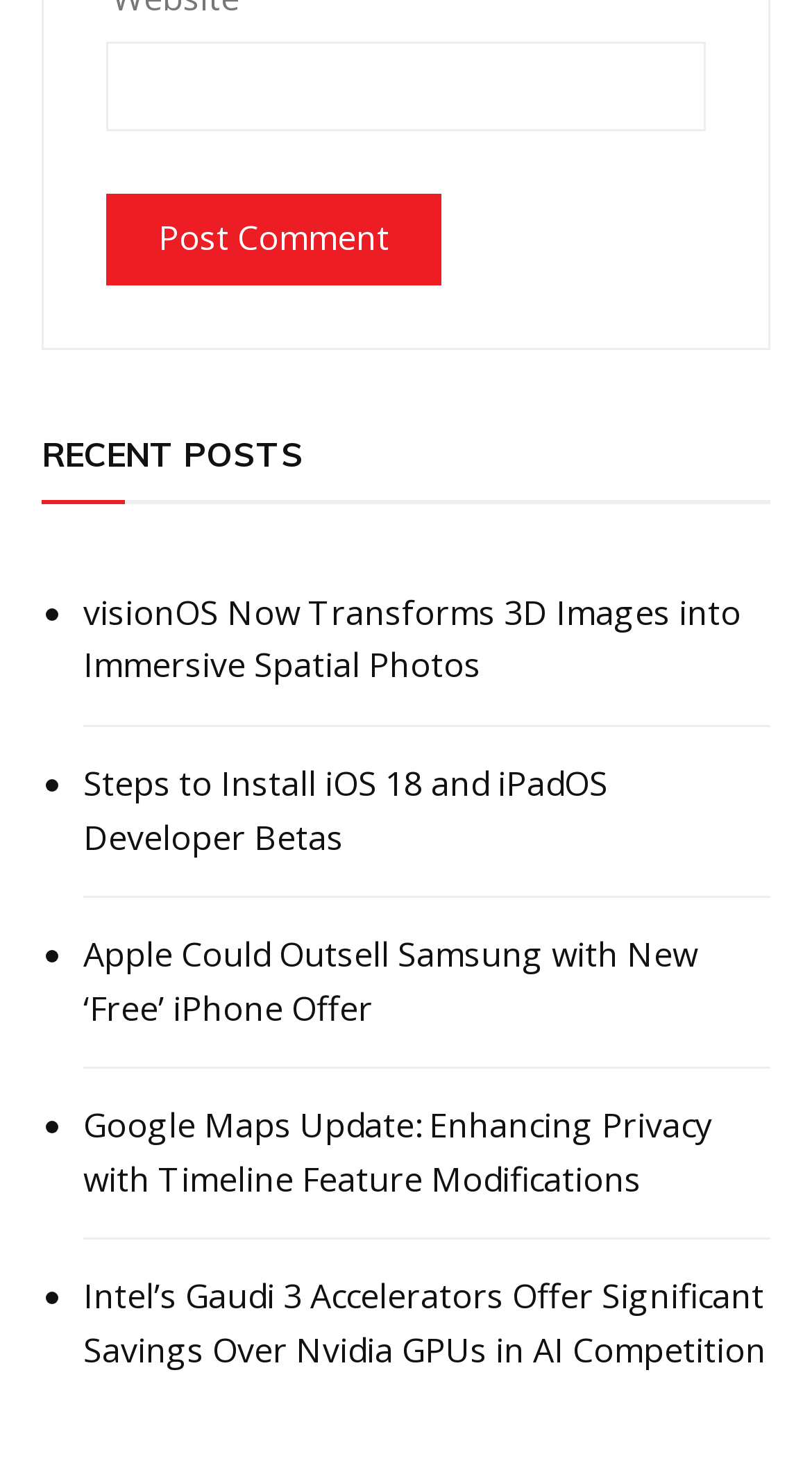Is there a button to post a comment?
Look at the screenshot and give a one-word or phrase answer.

Yes